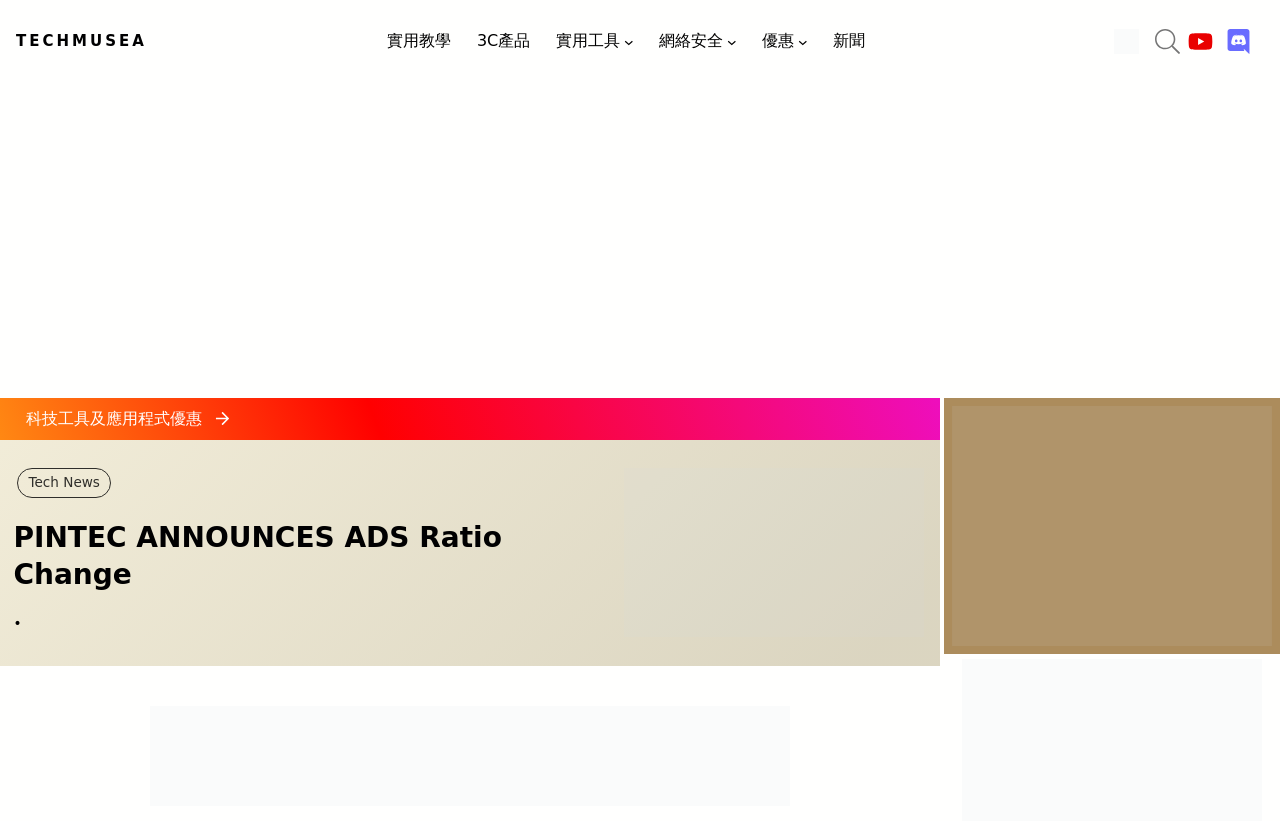Extract the bounding box coordinates of the UI element described by: "科技工具及應用程式優惠". The coordinates should include four float numbers ranging from 0 to 1, e.g., [left, top, right, bottom].

[0.0, 0.1, 0.734, 0.152]